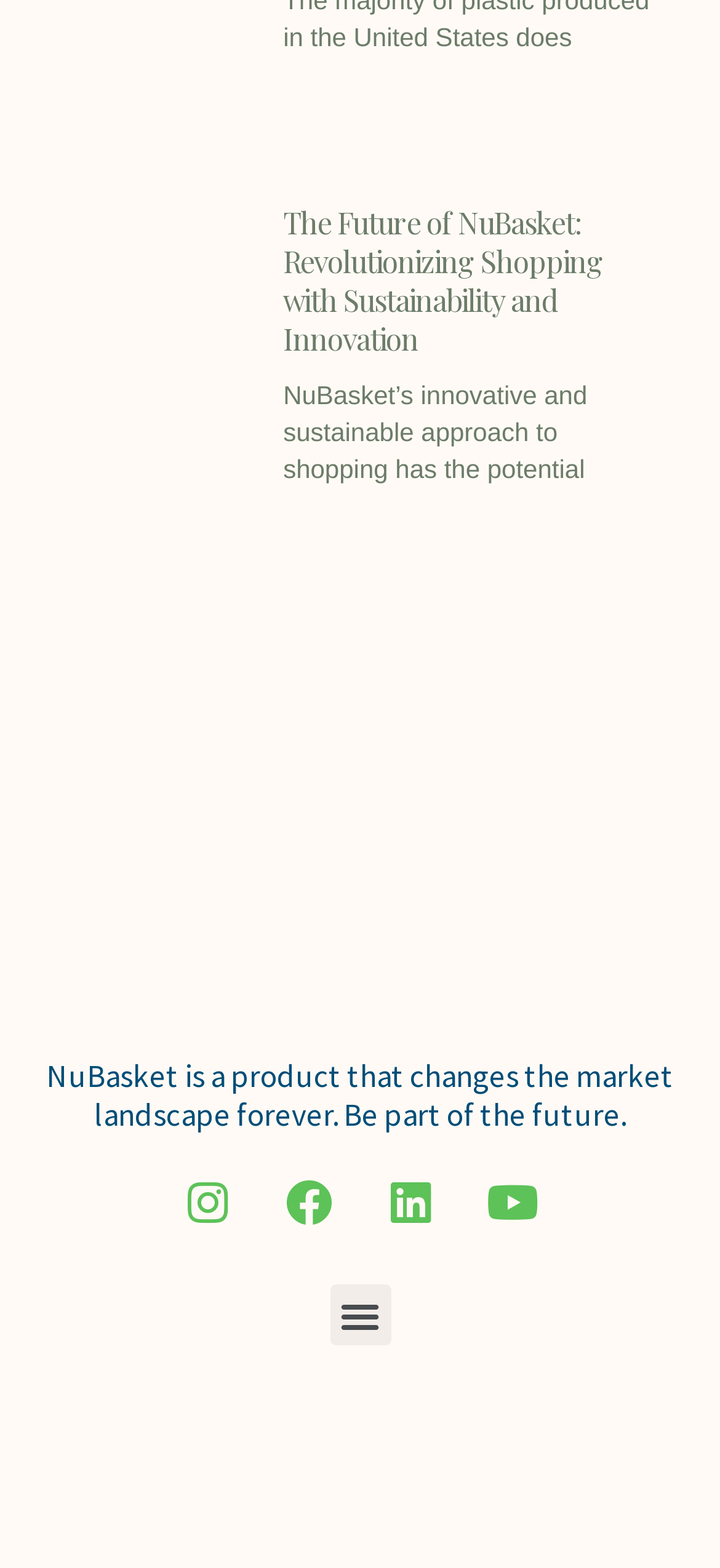Provide a single word or phrase answer to the question: 
How many social media links are there?

4